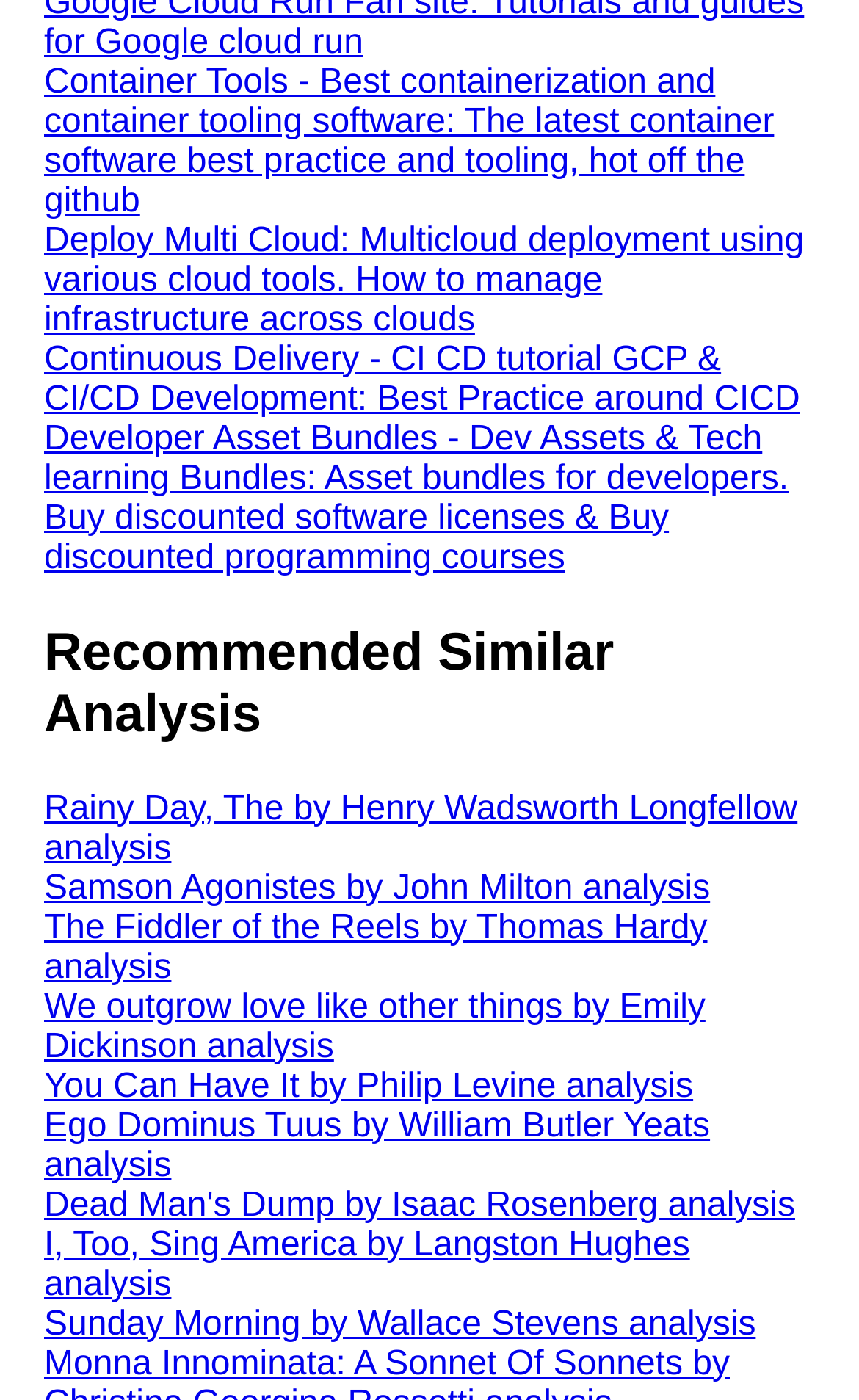How many links are above 'Recommended Similar Analysis'?
Using the visual information, respond with a single word or phrase.

4